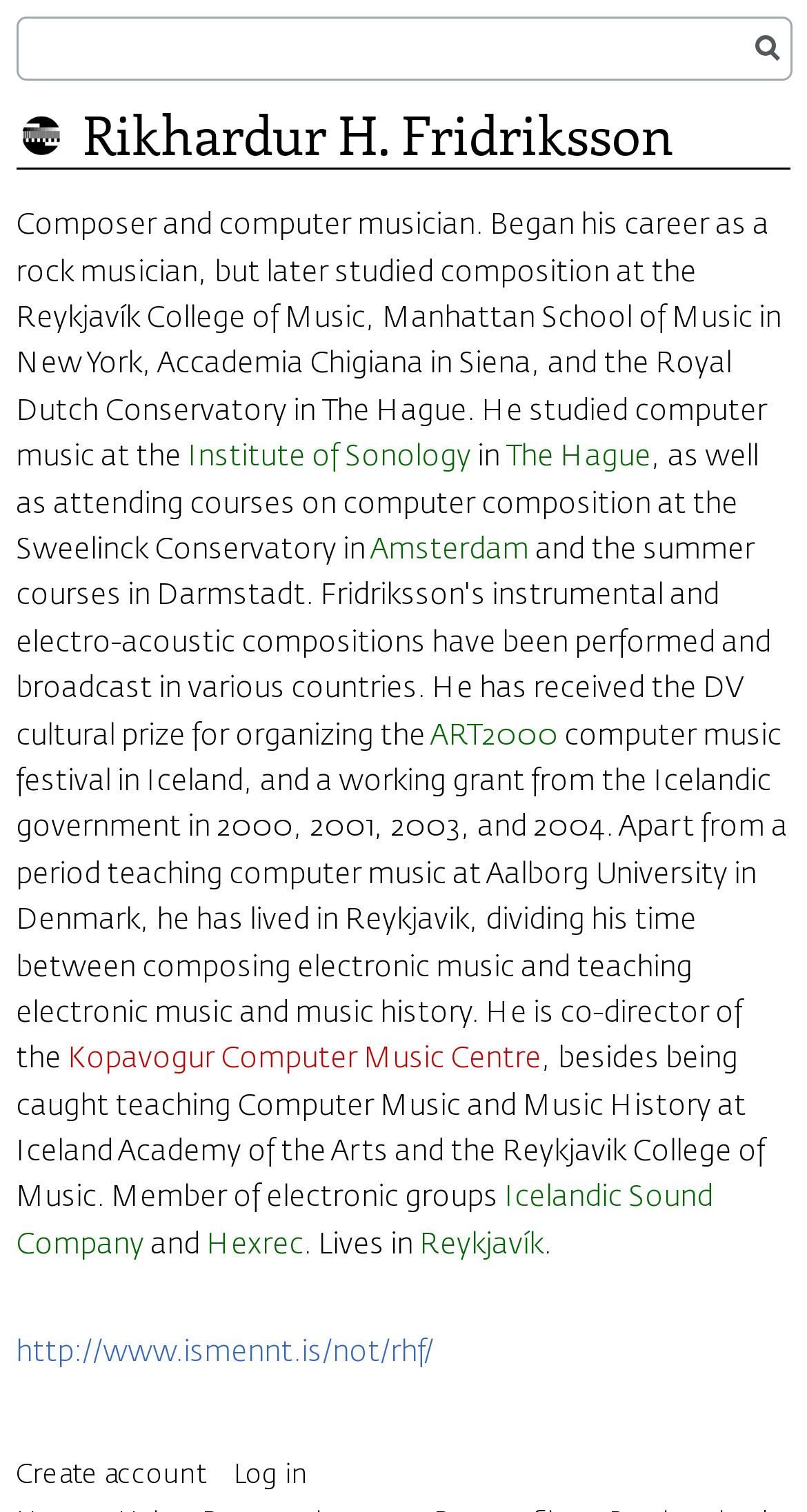Kindly determine the bounding box coordinates for the area that needs to be clicked to execute this instruction: "Create account".

[0.02, 0.967, 0.256, 0.985]